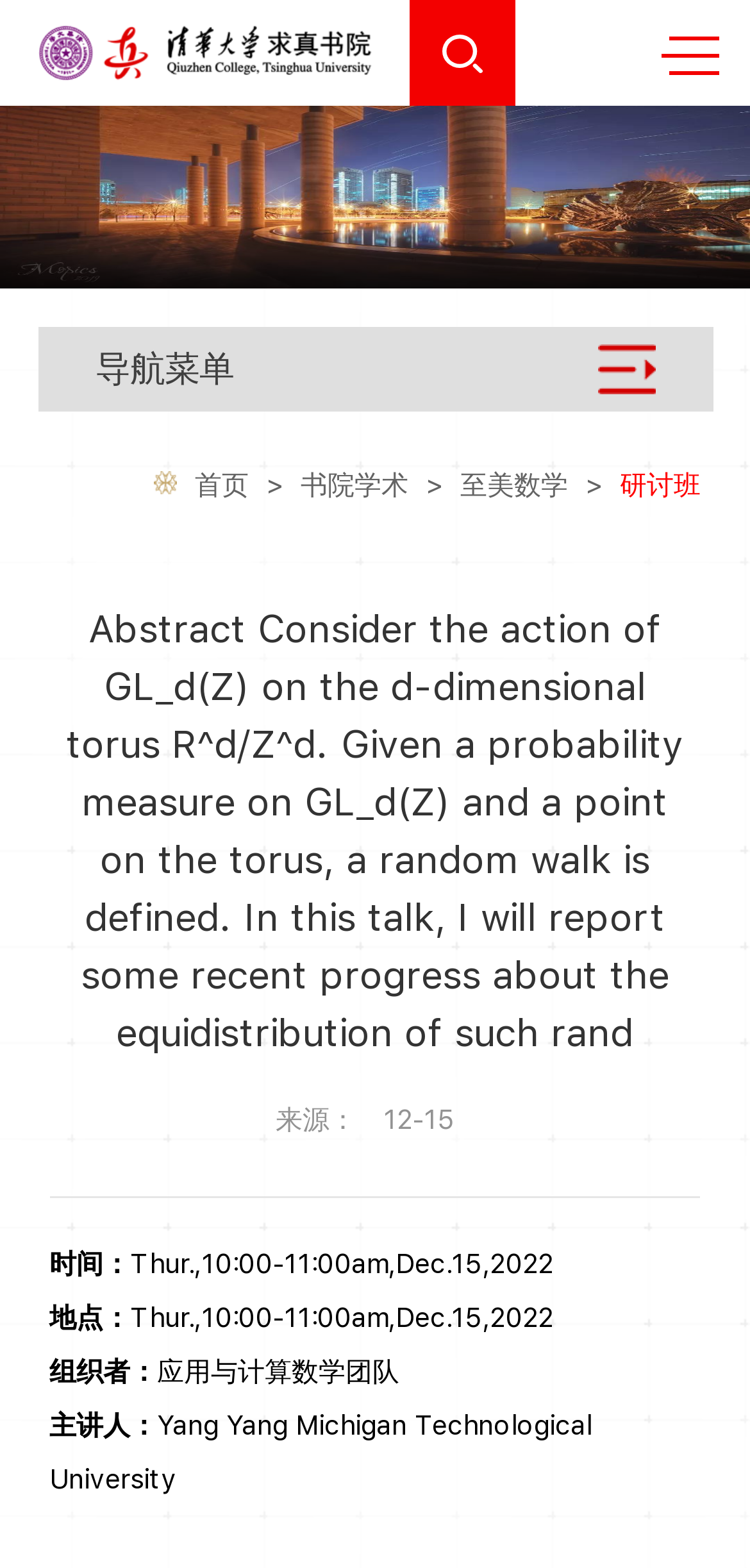Return the bounding box coordinates of the UI element that corresponds to this description: "首页". The coordinates must be given as four float numbers in the range of 0 and 1, [left, top, right, bottom].

[0.259, 0.299, 0.331, 0.319]